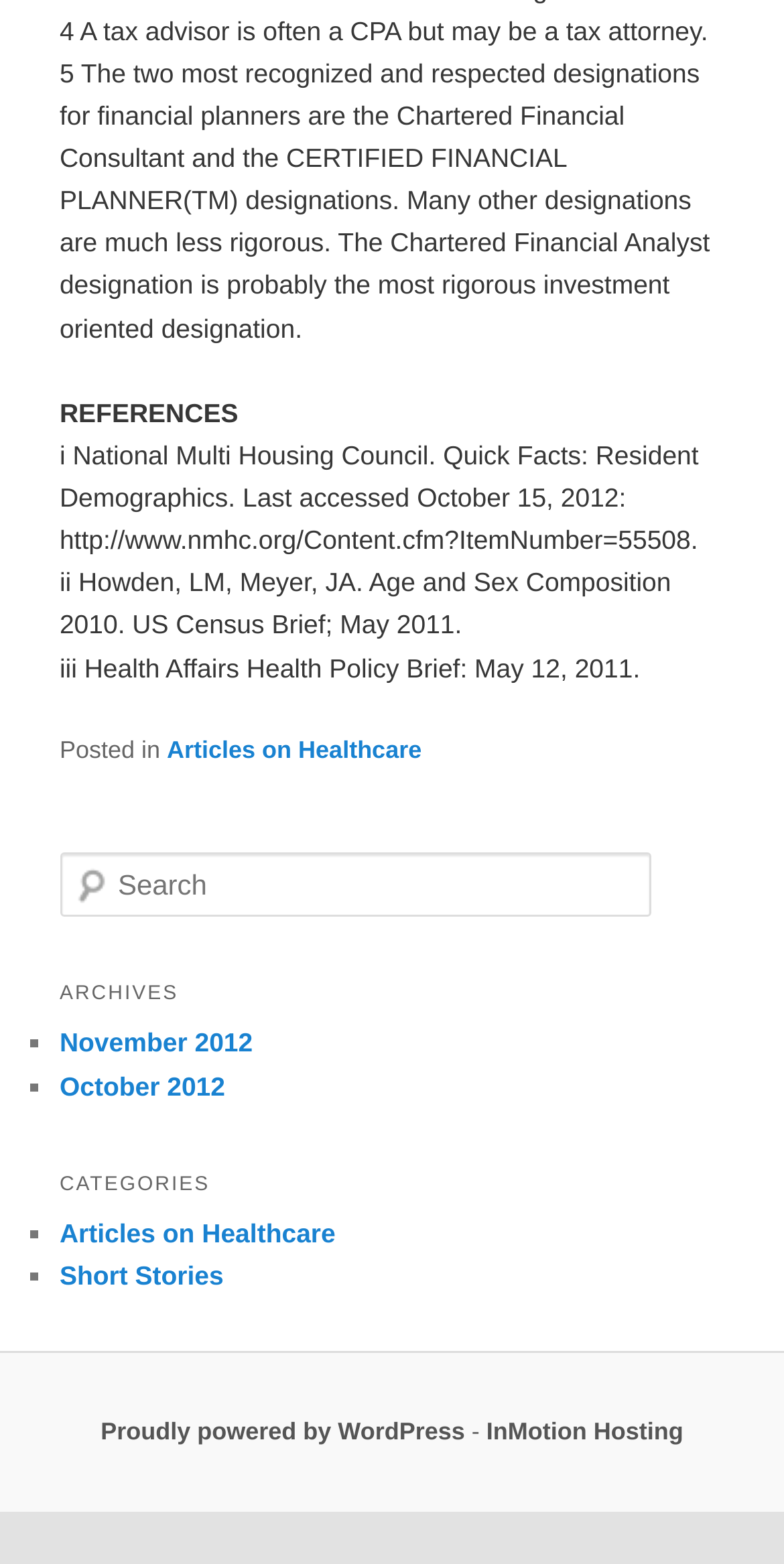Use a single word or phrase to answer the question: 
What is the platform powering the website?

WordPress